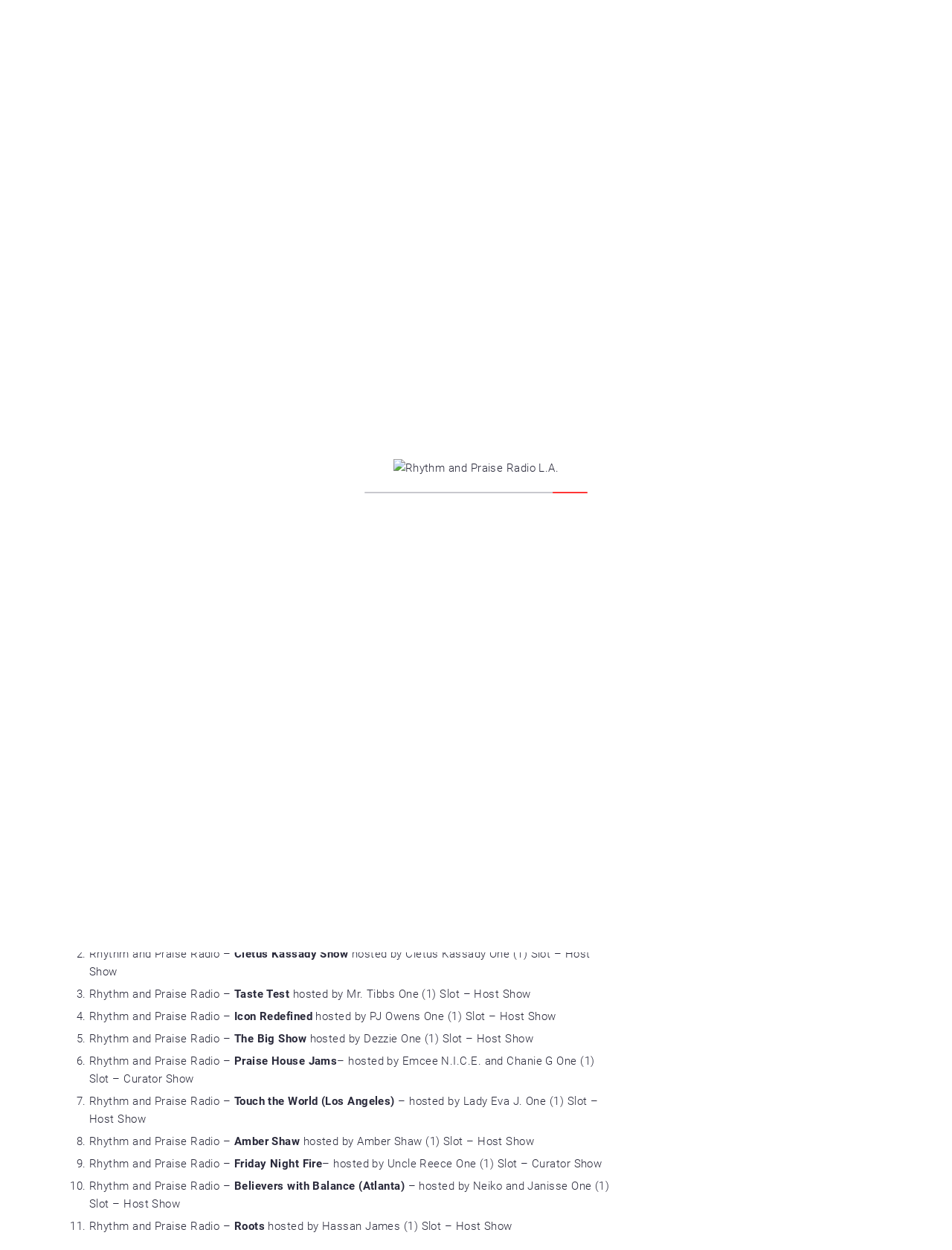Specify the bounding box coordinates for the region that must be clicked to perform the given instruction: "Click the 'ENTRY' link".

[0.087, 0.449, 0.125, 0.46]